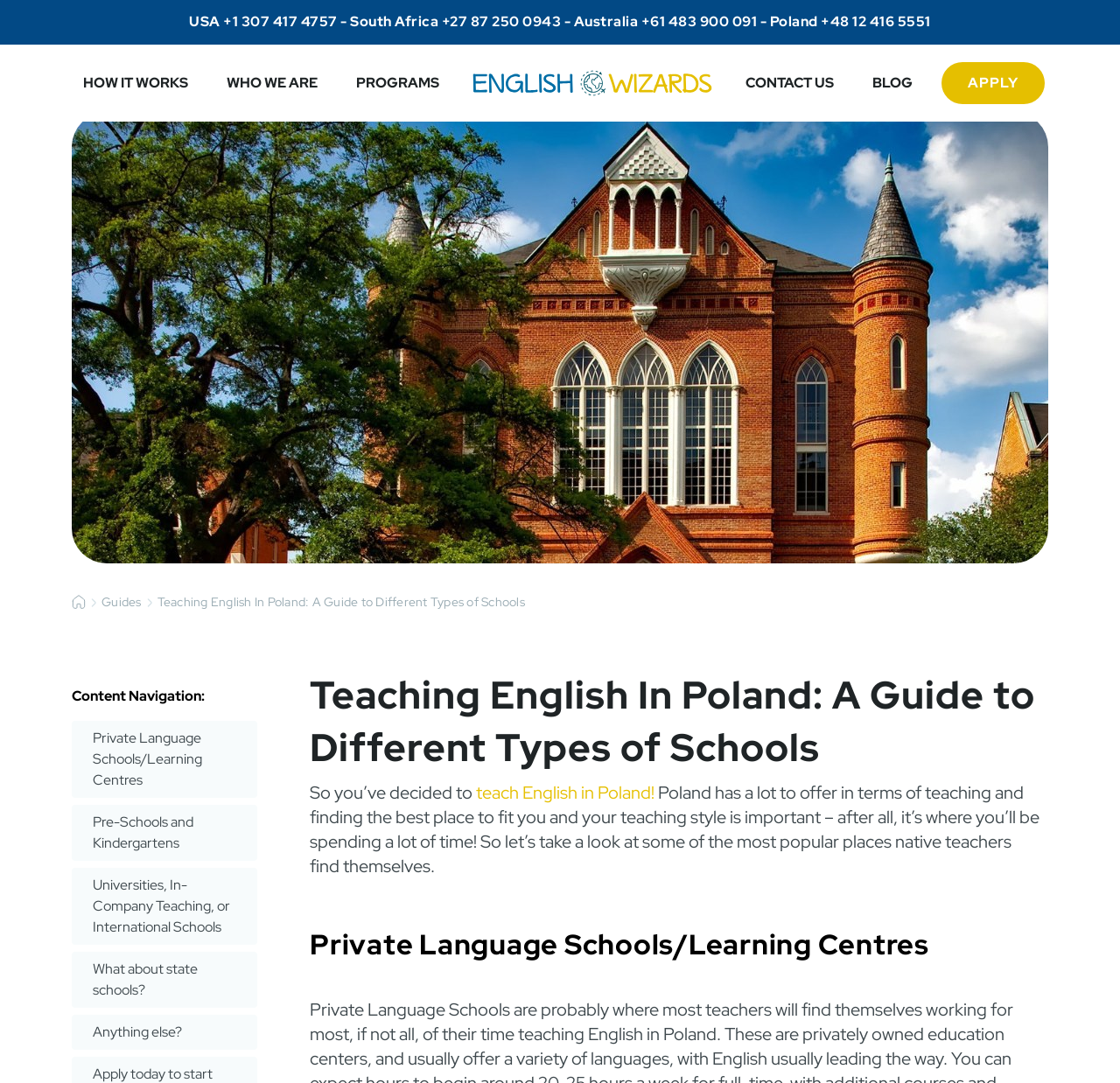Determine the bounding box coordinates of the clickable element to complete this instruction: "Click the 'APPLY' button". Provide the coordinates in the format of four float numbers between 0 and 1, [left, top, right, bottom].

[0.84, 0.057, 0.932, 0.096]